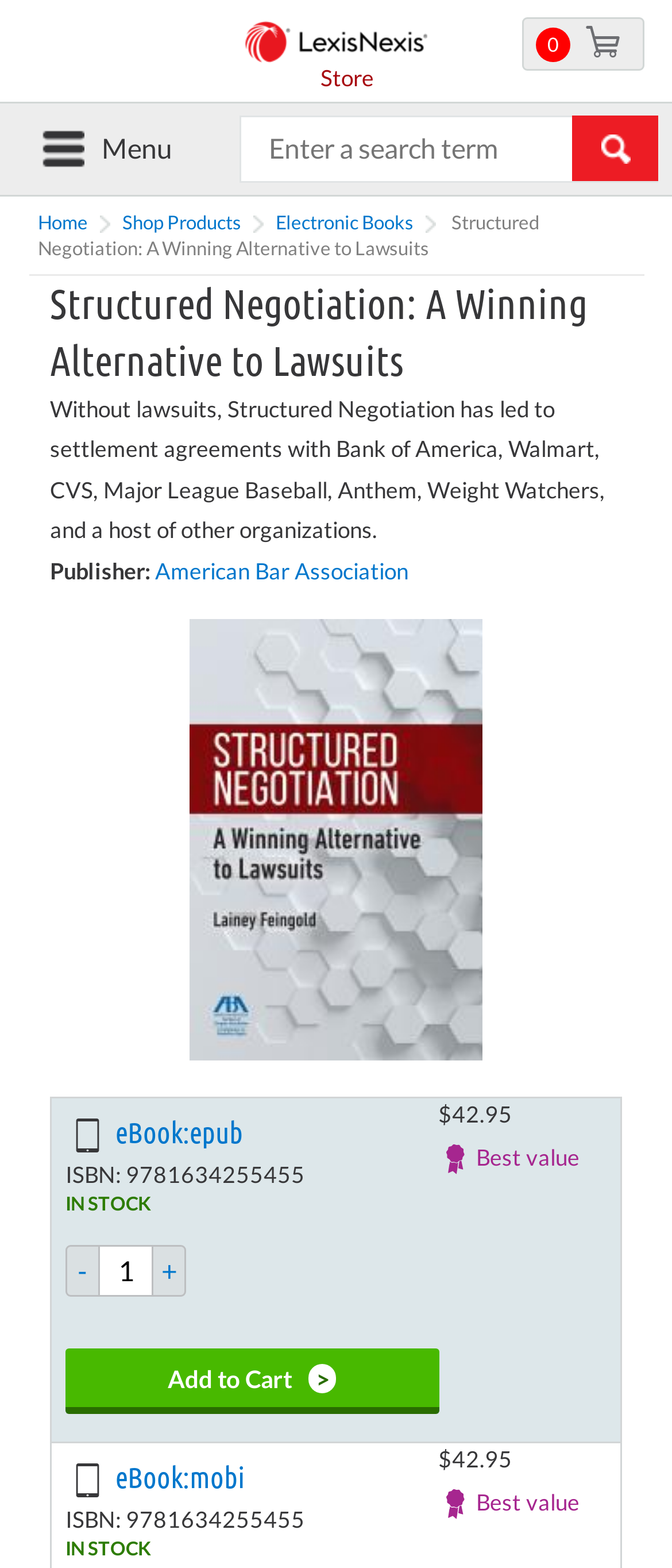Locate the bounding box coordinates of the area that needs to be clicked to fulfill the following instruction: "Go to Home page". The coordinates should be in the format of four float numbers between 0 and 1, namely [left, top, right, bottom].

None